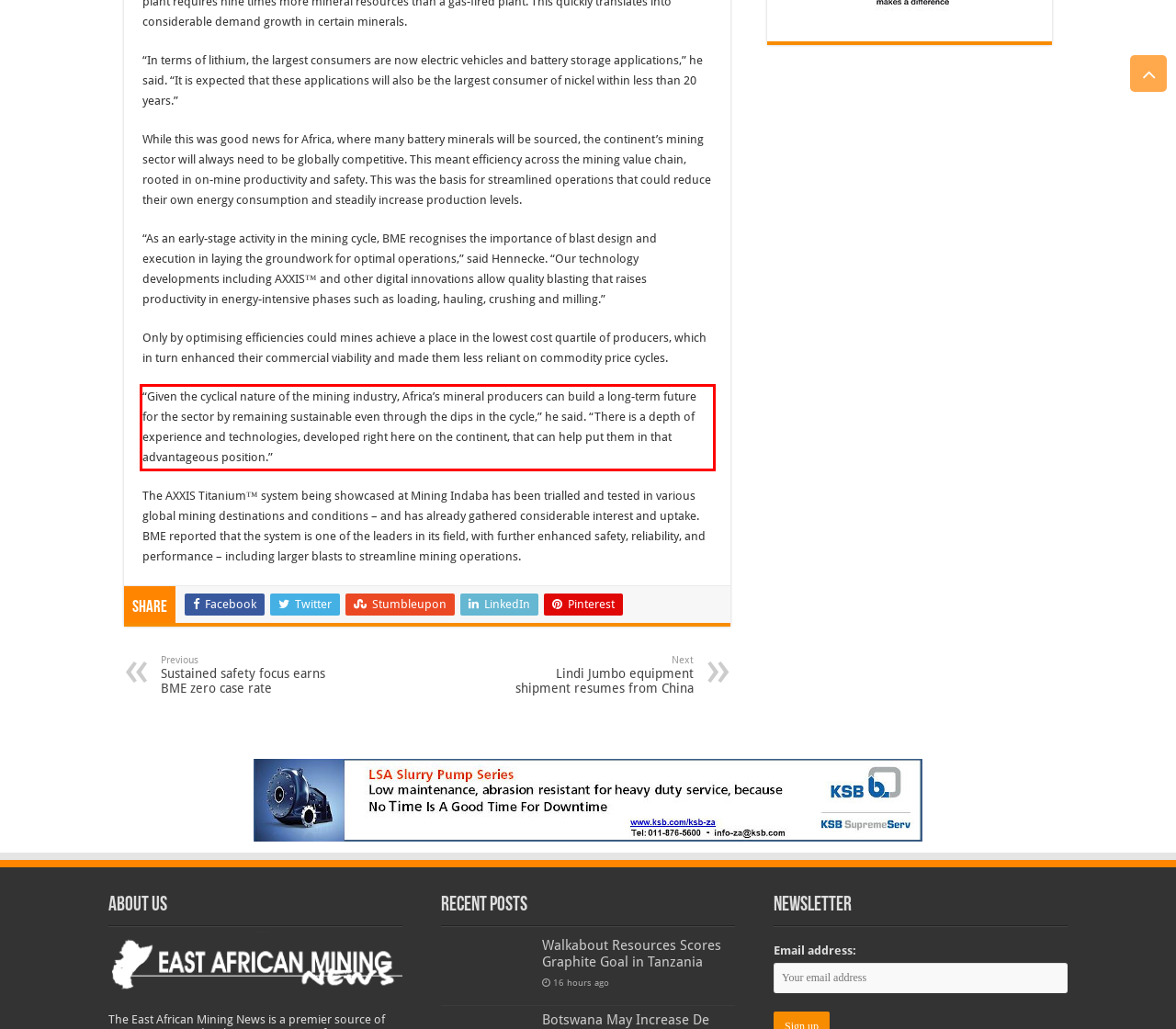Within the screenshot of the webpage, locate the red bounding box and use OCR to identify and provide the text content inside it.

“Given the cyclical nature of the mining industry, Africa’s mineral producers can build a long-term future for the sector by remaining sustainable even through the dips in the cycle,” he said. “There is a depth of experience and technologies, developed right here on the continent, that can help put them in that advantageous position.”